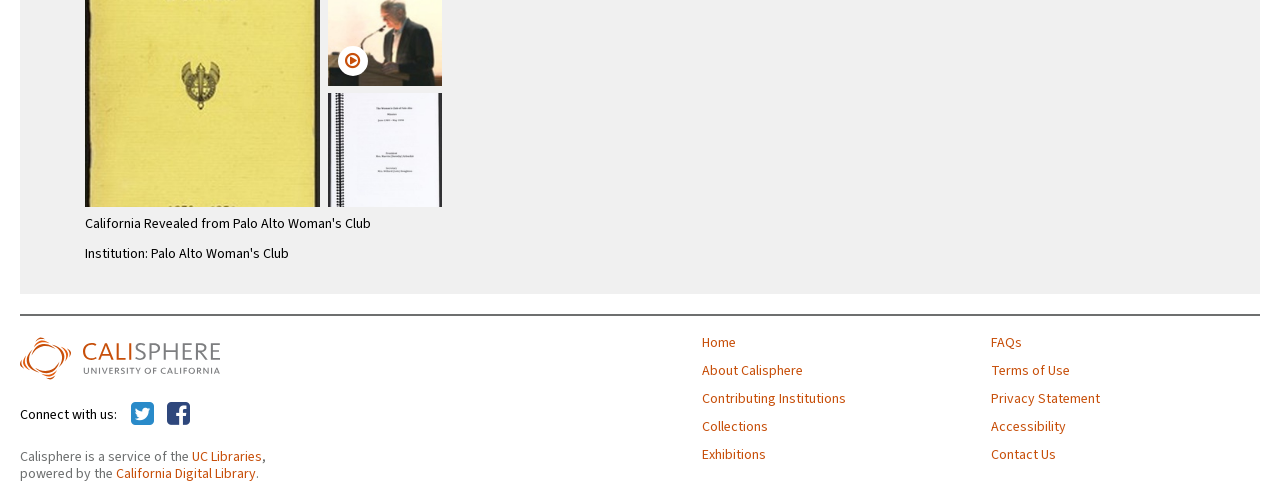Please reply with a single word or brief phrase to the question: 
What is the institution behind Calisphere?

UC Libraries